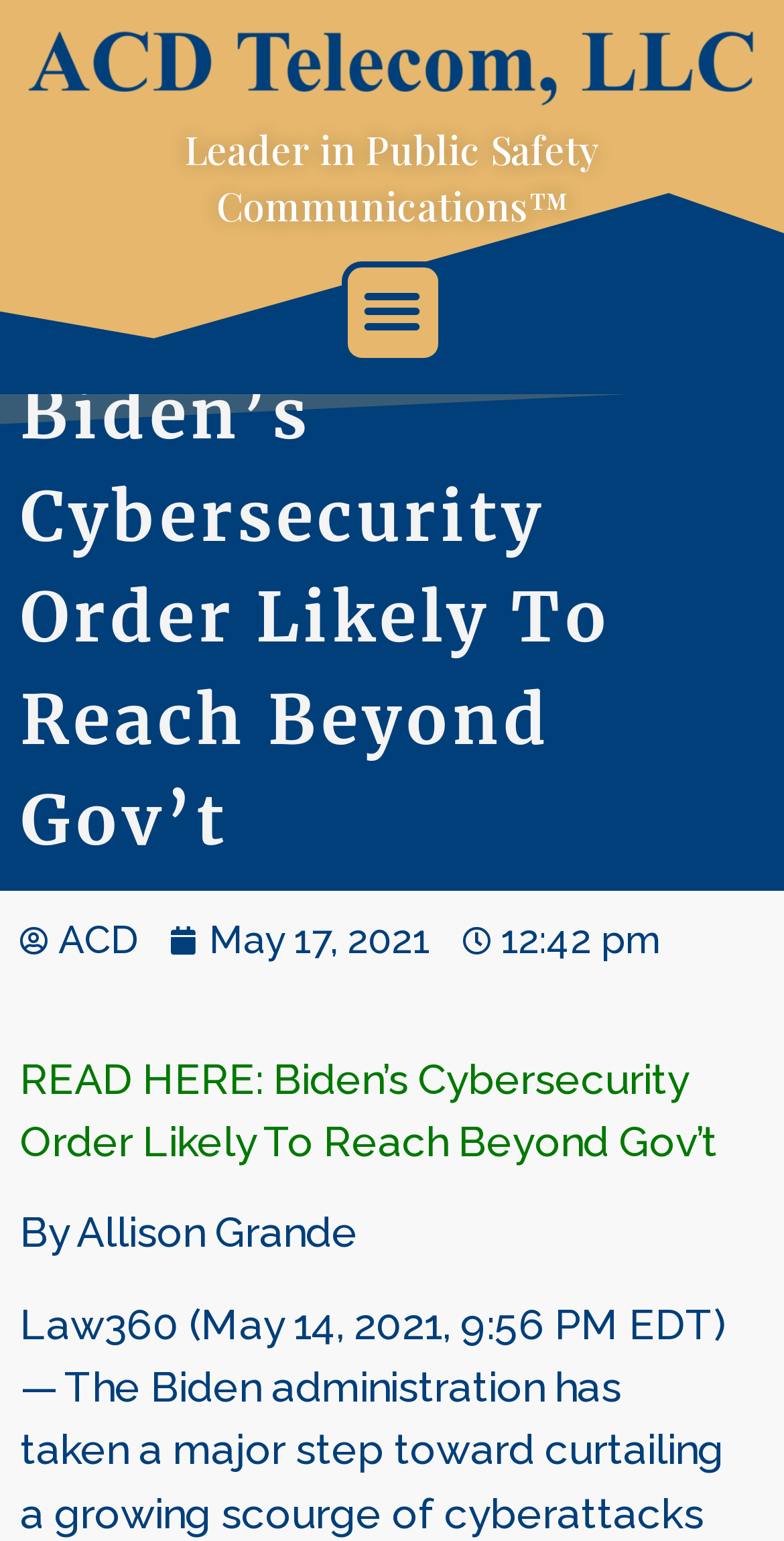What is the date of the article?
Respond to the question with a single word or phrase according to the image.

May 17, 2021